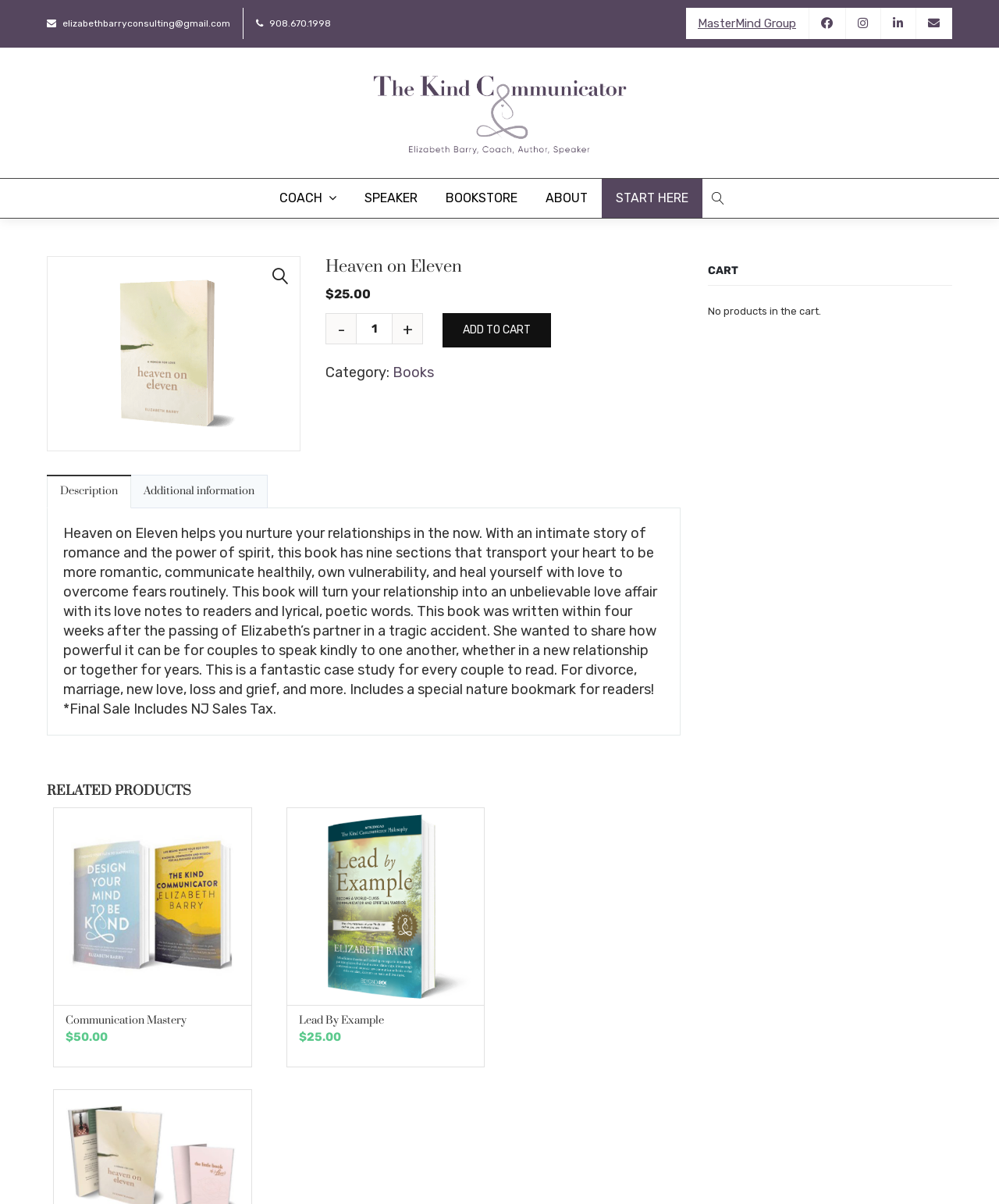What is the name of the author of the book 'Heaven on Eleven'?
Please give a detailed answer to the question using the information shown in the image.

I found the name of the author by reading the book description. The description mentions that the book was written by Elizabeth, who wanted to share how powerful it can be for couples to speak kindly to one another.